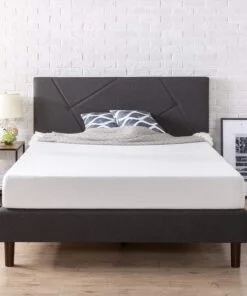What is on top of the bedside table?
Provide a detailed and well-explained answer to the question.

Flanking the bed is a stylish bedside table topped with a decorative lamp, enhancing the overall ambiance of the room.